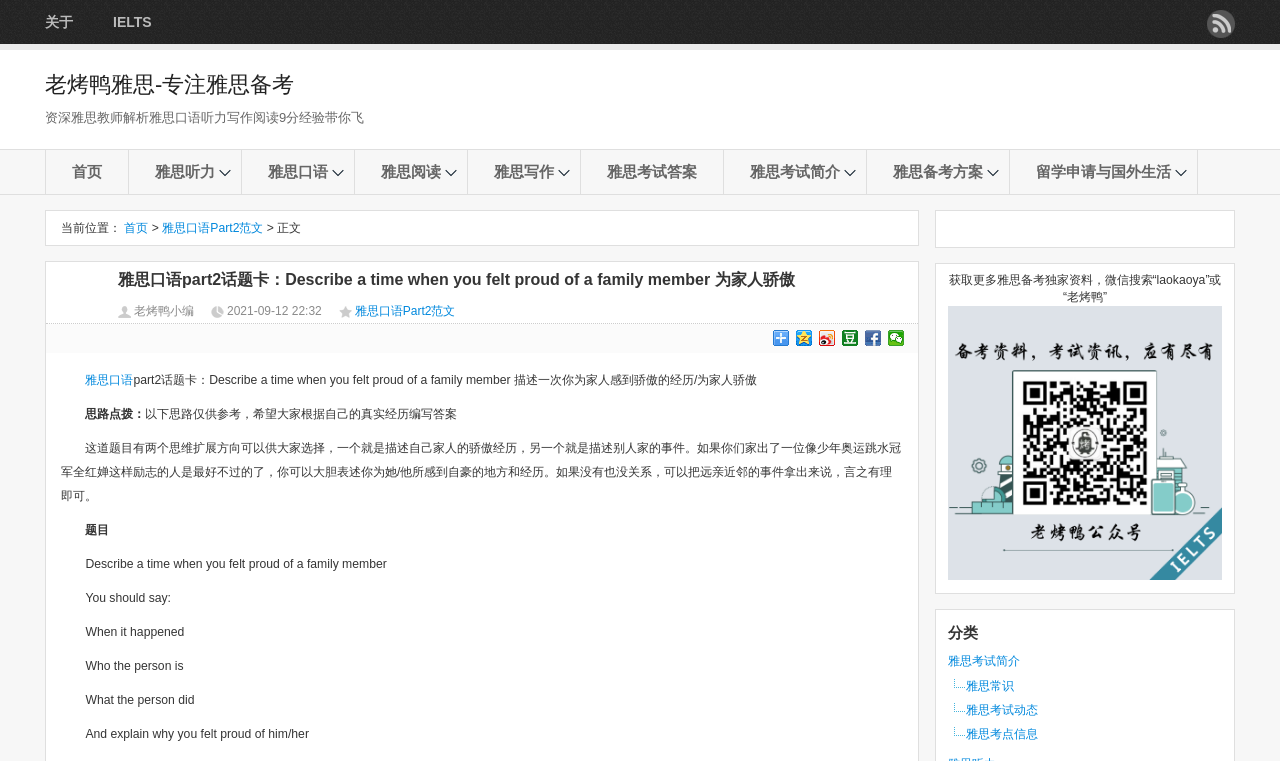Could you provide the bounding box coordinates for the portion of the screen to click to complete this instruction: "Click the '分类' heading"?

[0.741, 0.815, 0.955, 0.854]